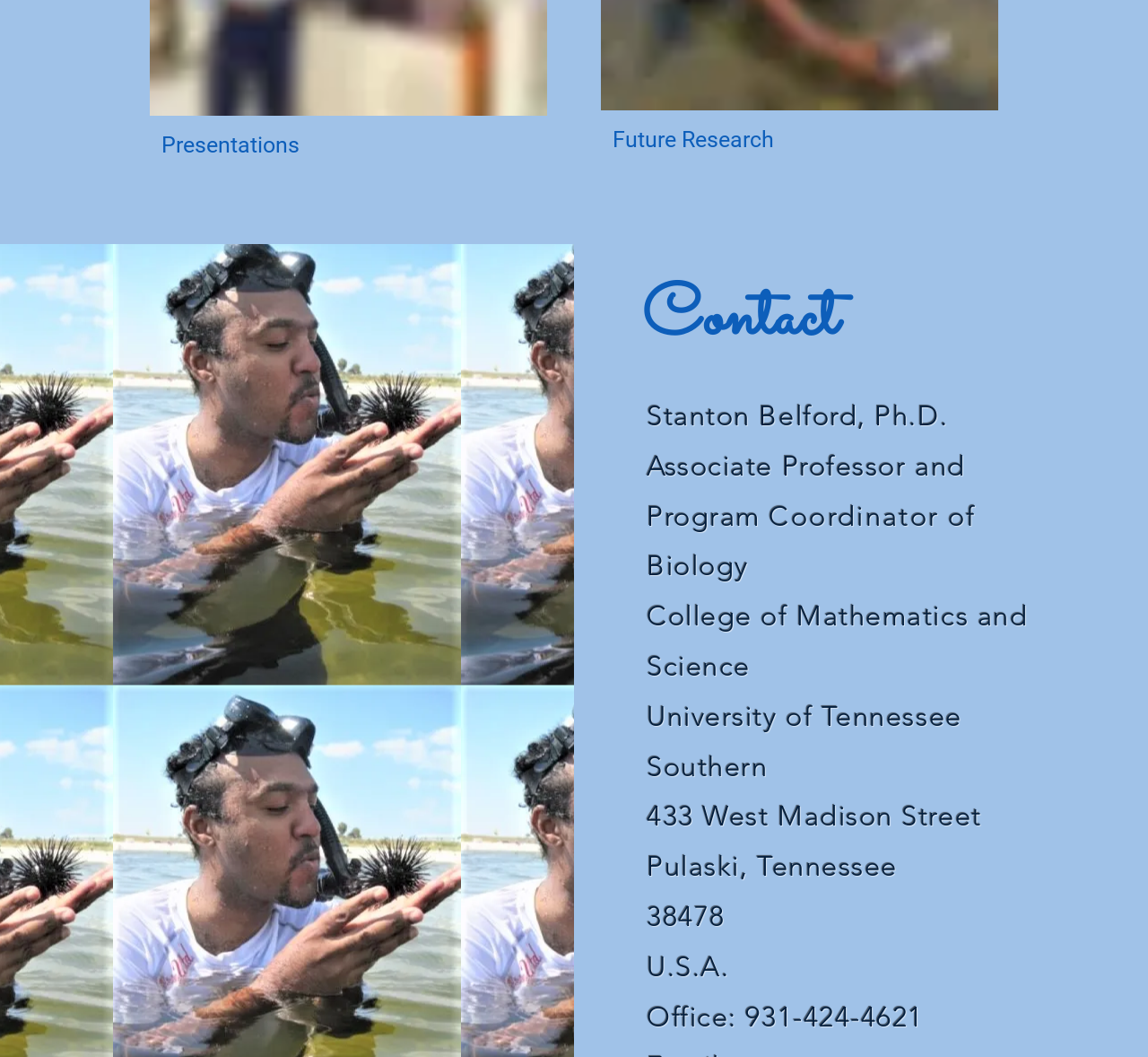Please identify the bounding box coordinates of the region to click in order to complete the given instruction: "view contact information". The coordinates should be four float numbers between 0 and 1, i.e., [left, top, right, bottom].

[0.559, 0.253, 0.934, 0.351]